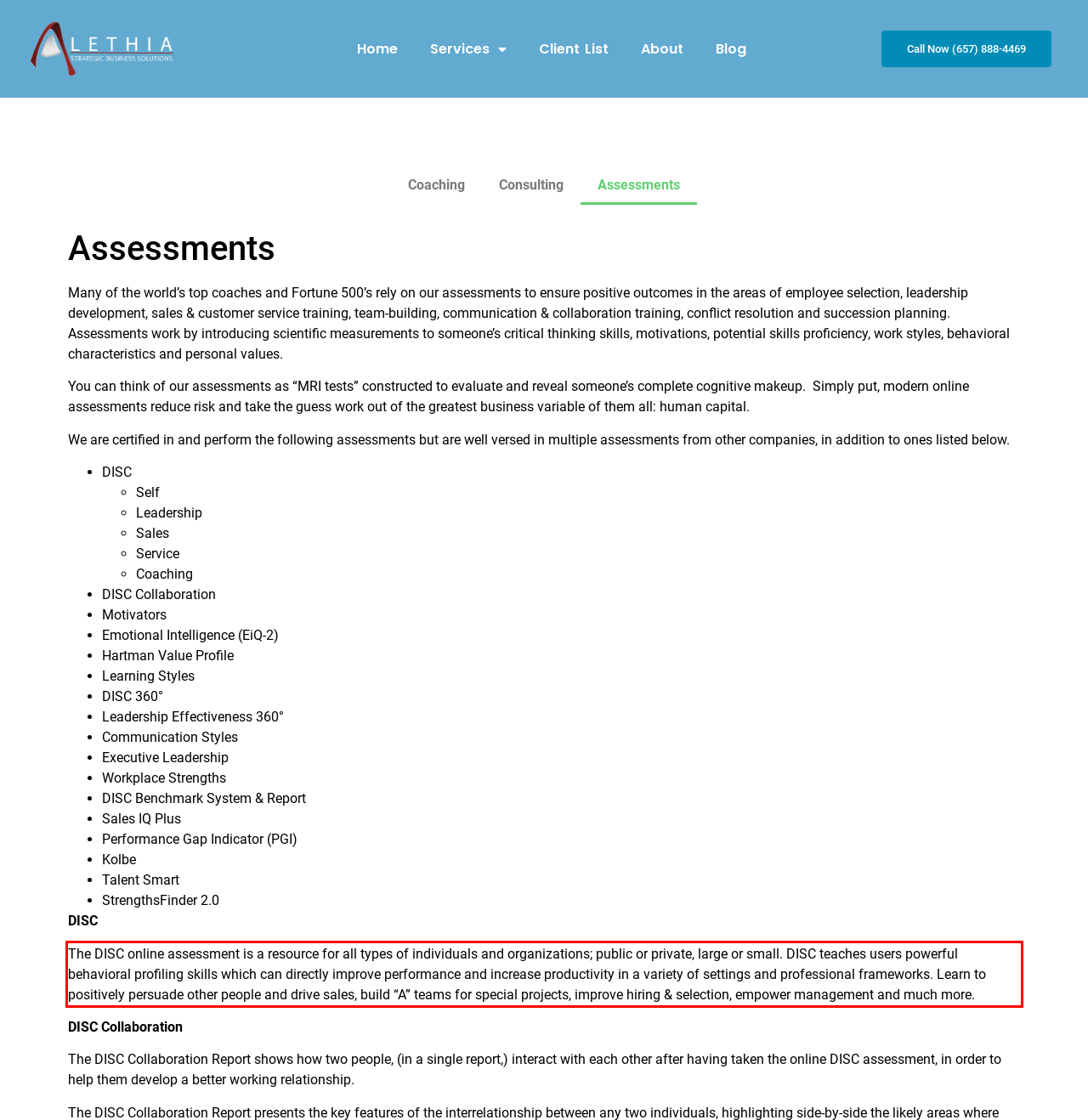You have a screenshot of a webpage with a red bounding box. Use OCR to generate the text contained within this red rectangle.

The DISC online assessment is a resource for all types of individuals and organizations; public or private, large or small. DISC teaches users powerful behavioral profiling skills which can directly improve performance and increase productivity in a variety of settings and professional frameworks. Learn to positively persuade other people and drive sales, build “A” teams for special projects, improve hiring & selection, empower management and much more.